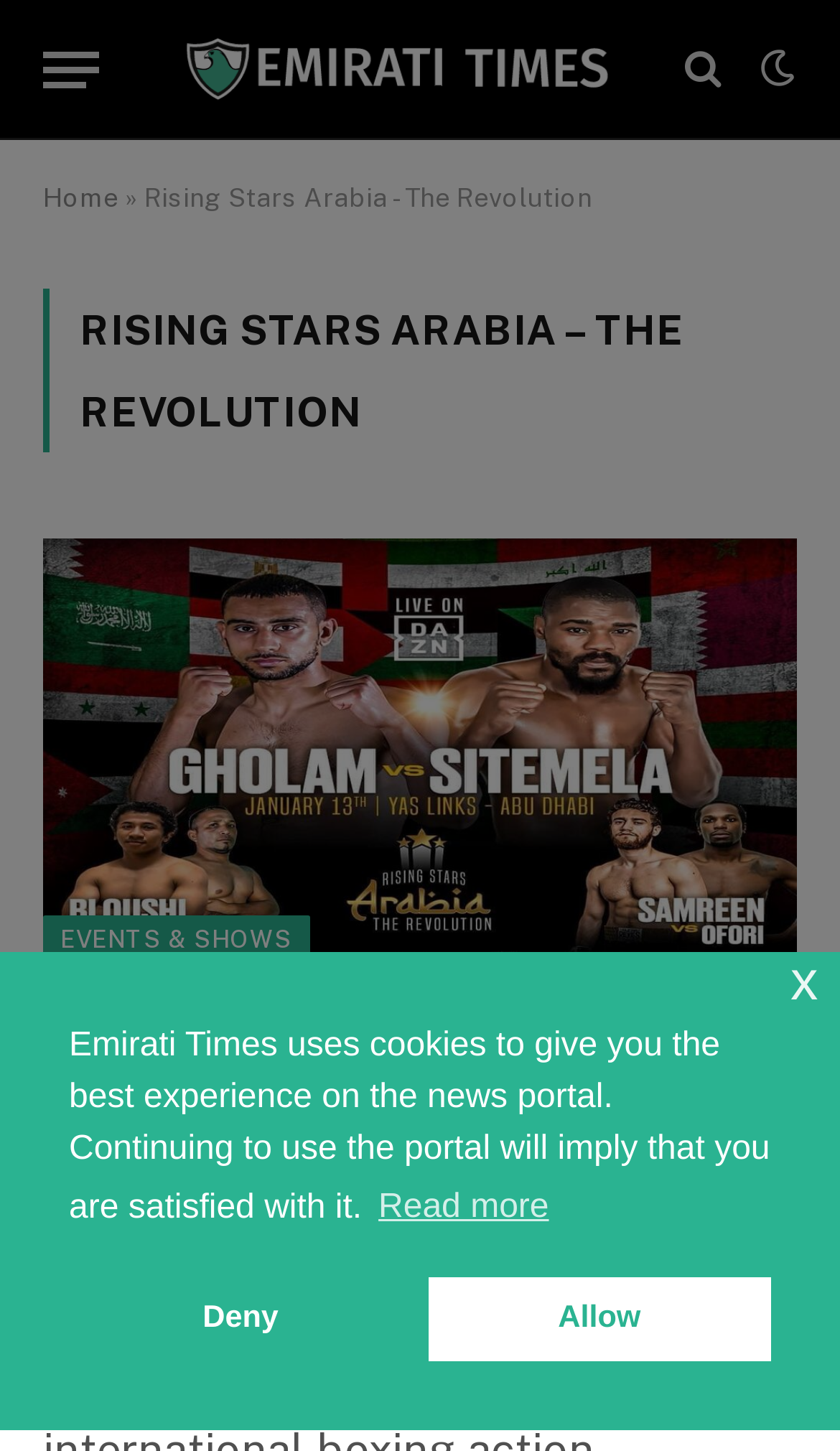What is the name of the news portal?
Please ensure your answer to the question is detailed and covers all necessary aspects.

The name of the news portal can be found in the link element with the text 'Emirati Times' at the top of the webpage, which is also the title of the webpage.